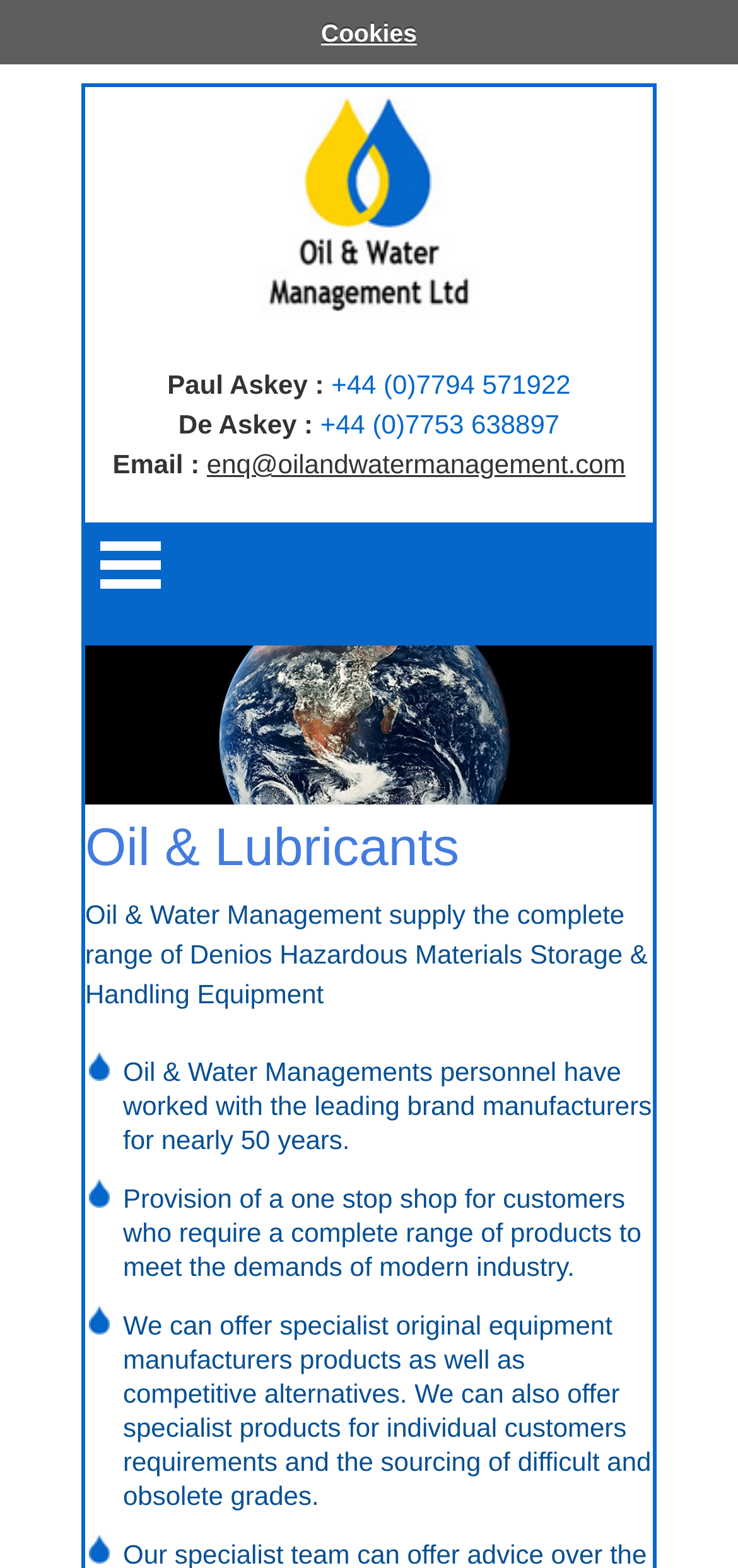Look at the image and give a detailed response to the following question: What is the topic of the main content?

I found the topic of the main content by looking at the heading element with the text 'Oil & Lubricants'. This heading is a child of the Root Element and is located above the StaticText element with the text 'Oil & Water Management supply the complete range of Denios Hazardous Materials Storage & Handling Equipment'.